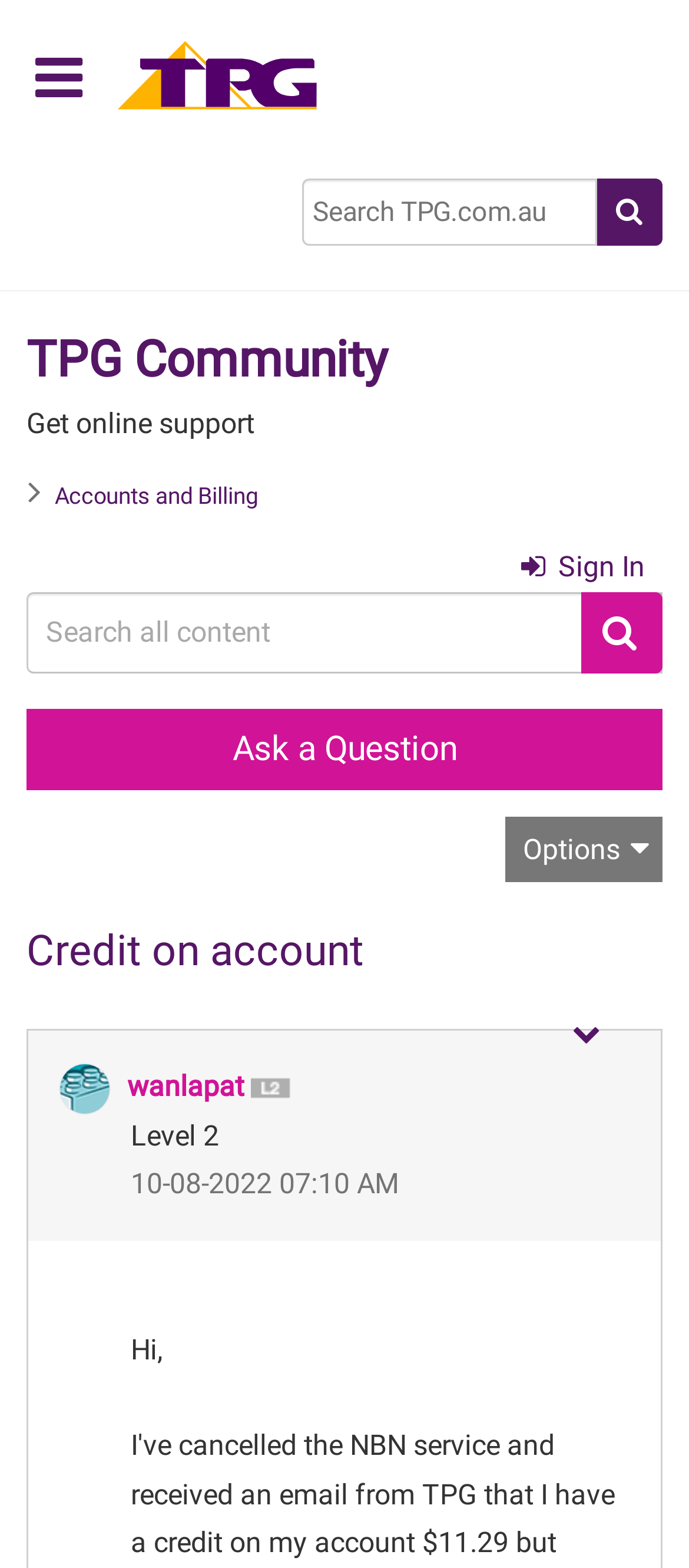What is the date of the post?
Refer to the screenshot and respond with a concise word or phrase.

10-08-2022